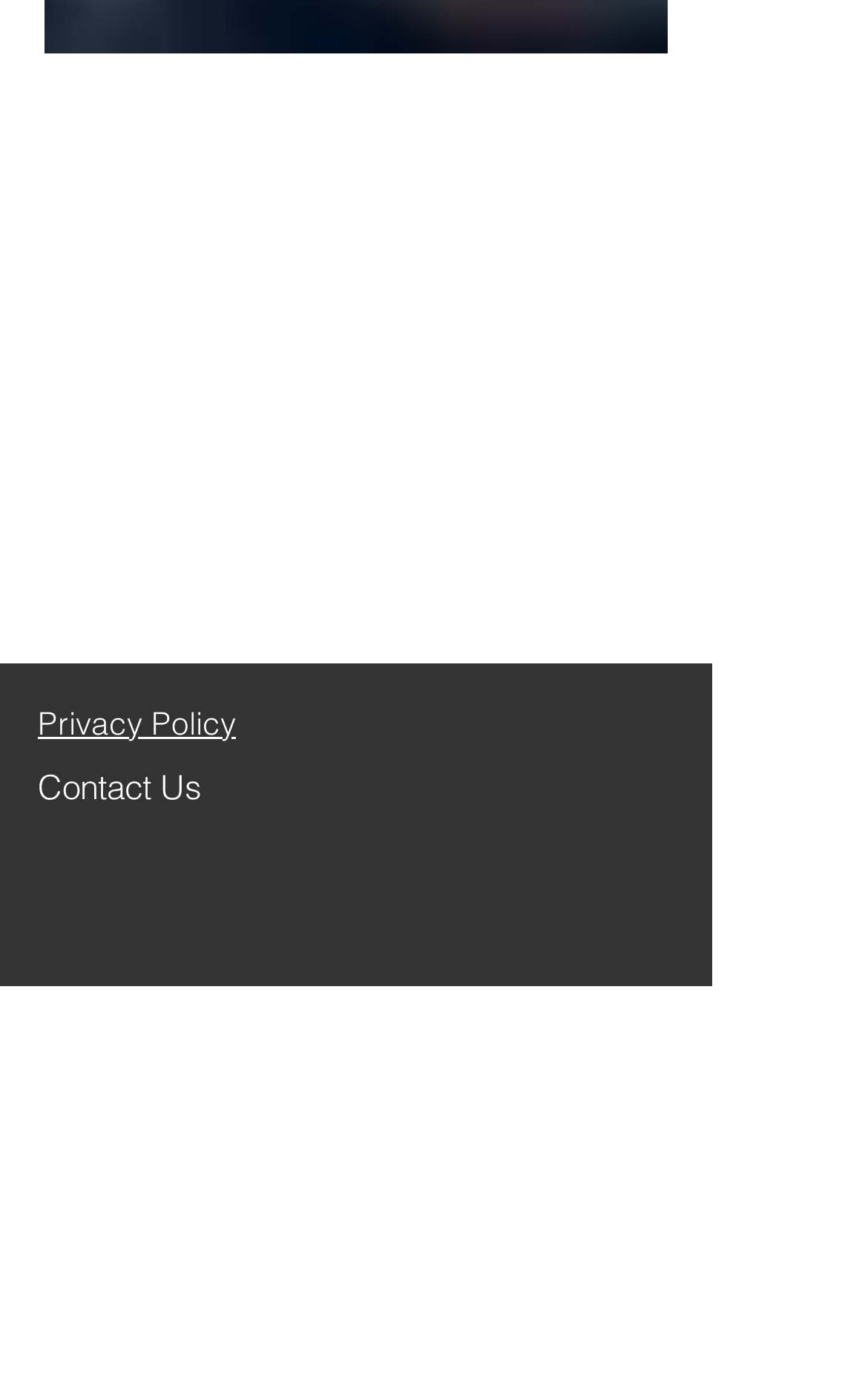Determine the bounding box coordinates of the section I need to click to execute the following instruction: "View privacy policy". Provide the coordinates as four float numbers between 0 and 1, i.e., [left, top, right, bottom].

[0.044, 0.503, 0.272, 0.532]